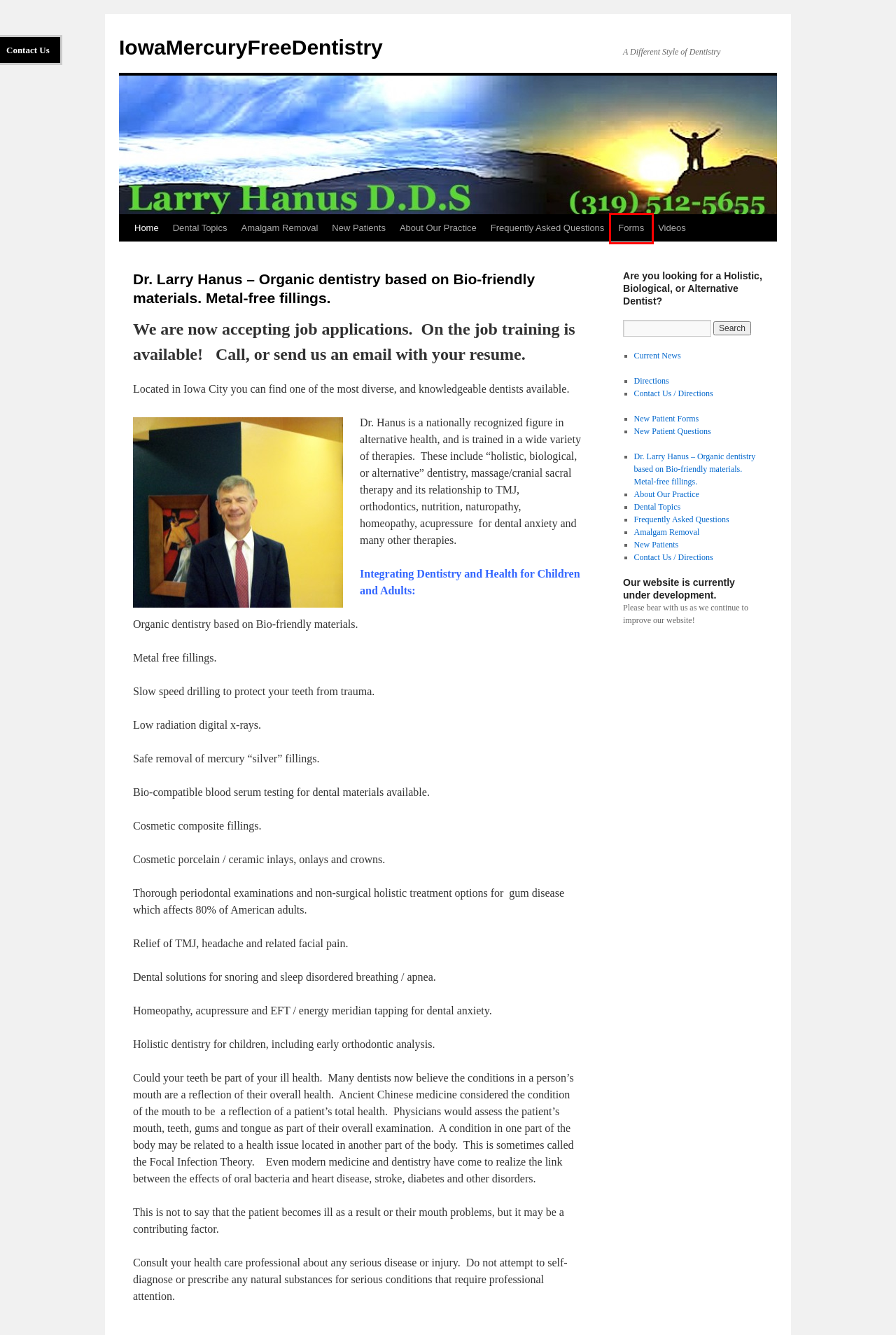You have a screenshot showing a webpage with a red bounding box highlighting an element. Choose the webpage description that best fits the new webpage after clicking the highlighted element. The descriptions are:
A. New Patient Forms | IowaMercuryFreeDentistry
B. Forms | IowaMercuryFreeDentistry
C. Current News | IowaMercuryFreeDentistry
D. About Our Practice | IowaMercuryFreeDentistry
E. Videos | IowaMercuryFreeDentistry
F. Amalgam Removal | IowaMercuryFreeDentistry
G. Dental Topics | IowaMercuryFreeDentistry
H. Contact Us / Directions | IowaMercuryFreeDentistry

B